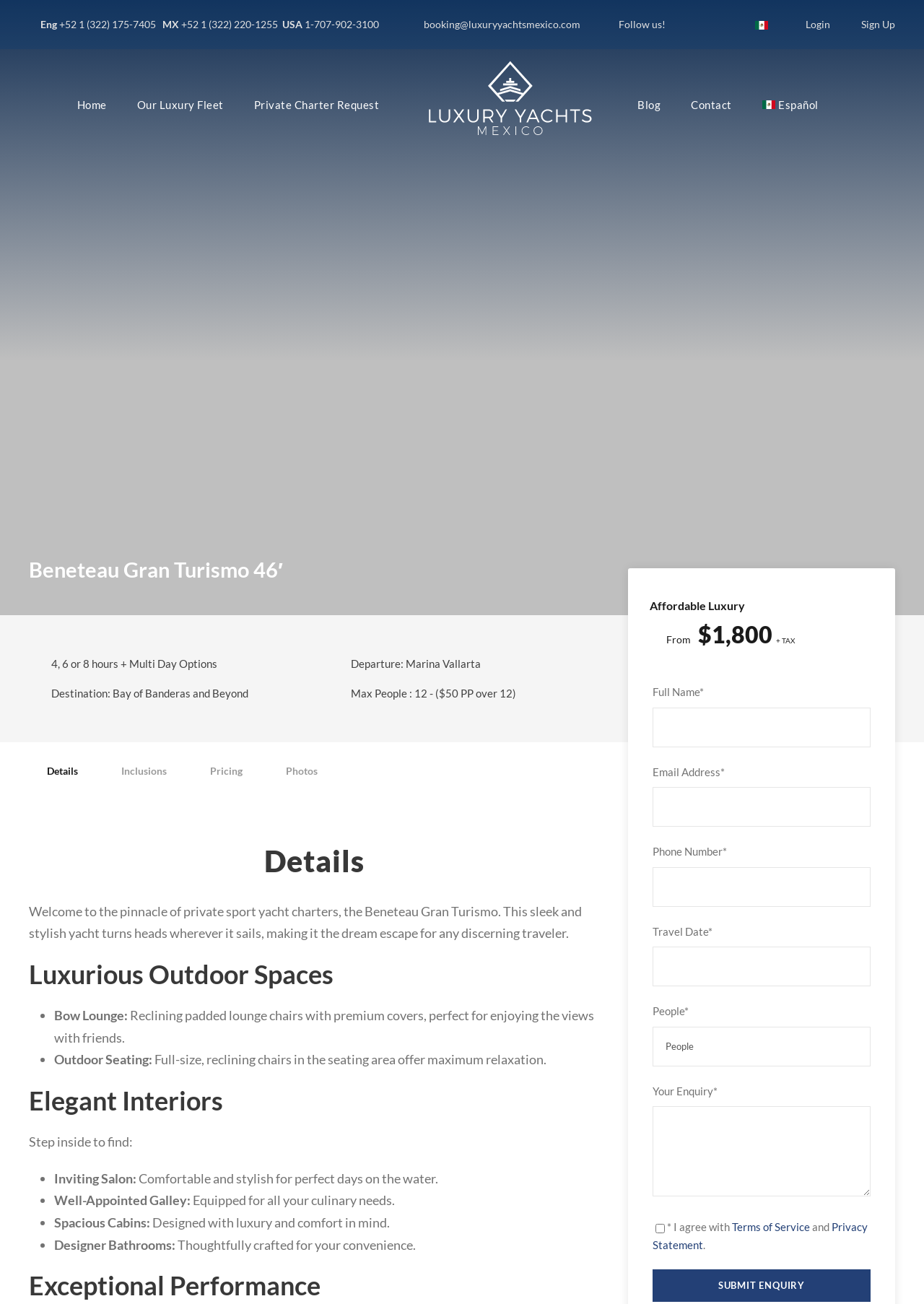Give a one-word or one-phrase response to the question: 
What is the language of the webpage?

English